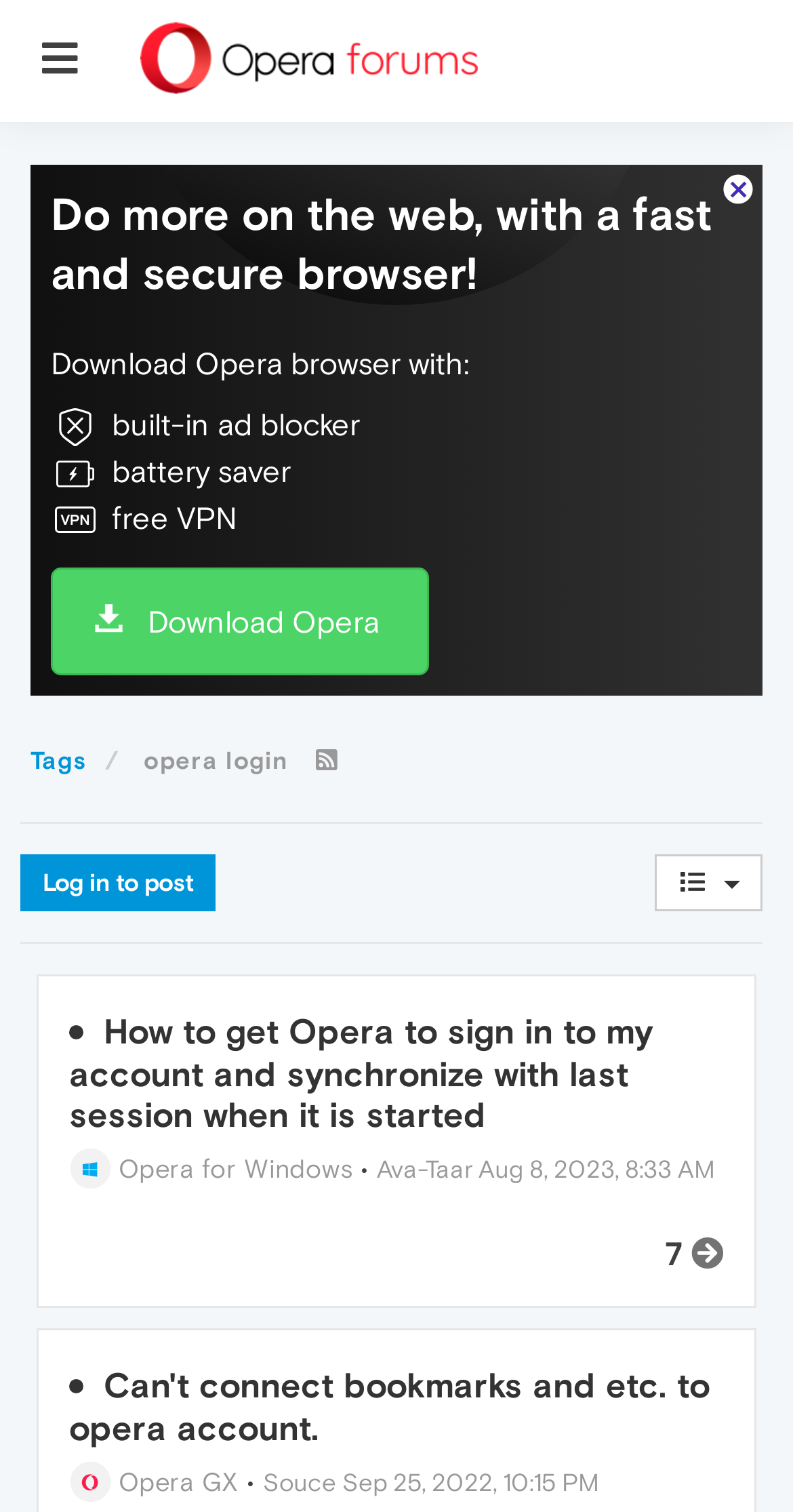How many users have posted topics related to 'opera login'?
Refer to the screenshot and respond with a concise word or phrase.

At least two